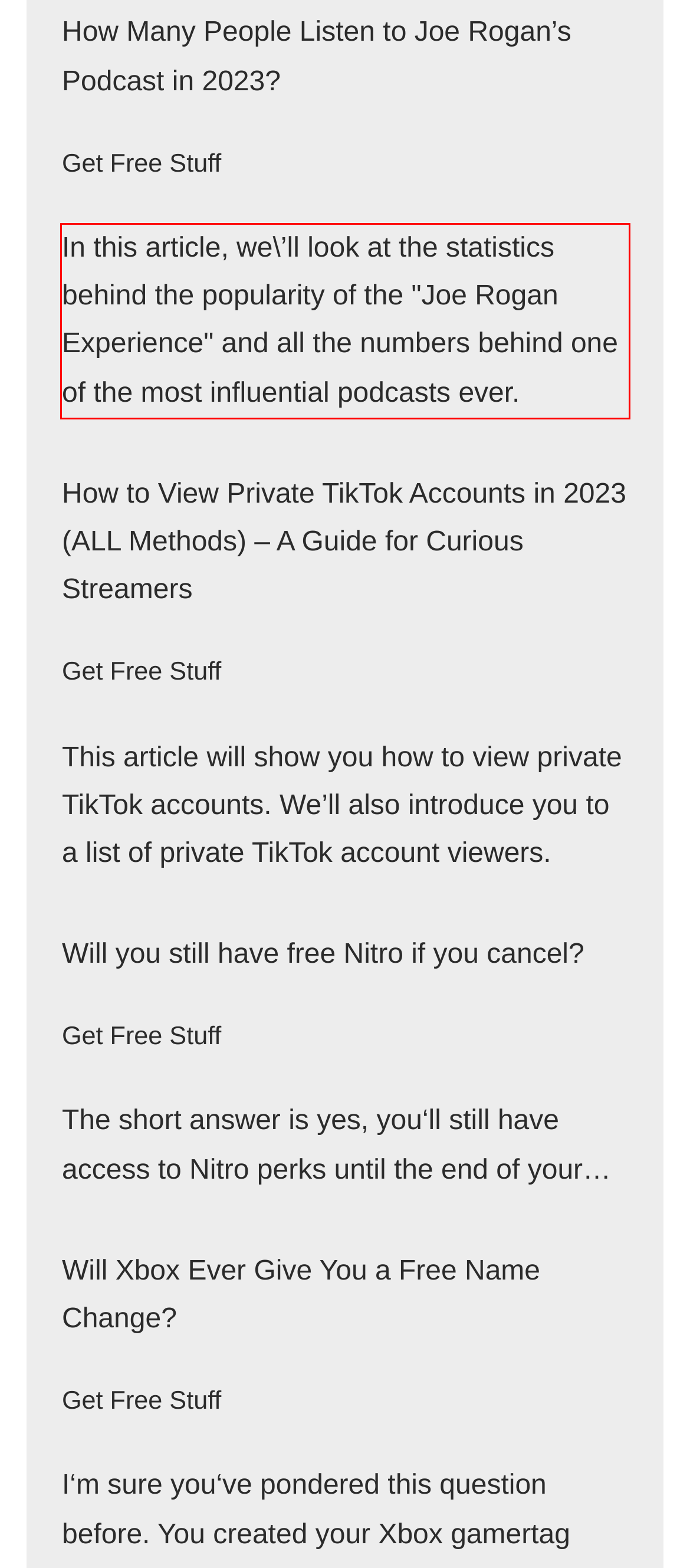You have a screenshot of a webpage where a UI element is enclosed in a red rectangle. Perform OCR to capture the text inside this red rectangle.

In this article, we\’ll look at the statistics behind the popularity of the "Joe Rogan Experience" and all the numbers behind one of the most influential podcasts ever.